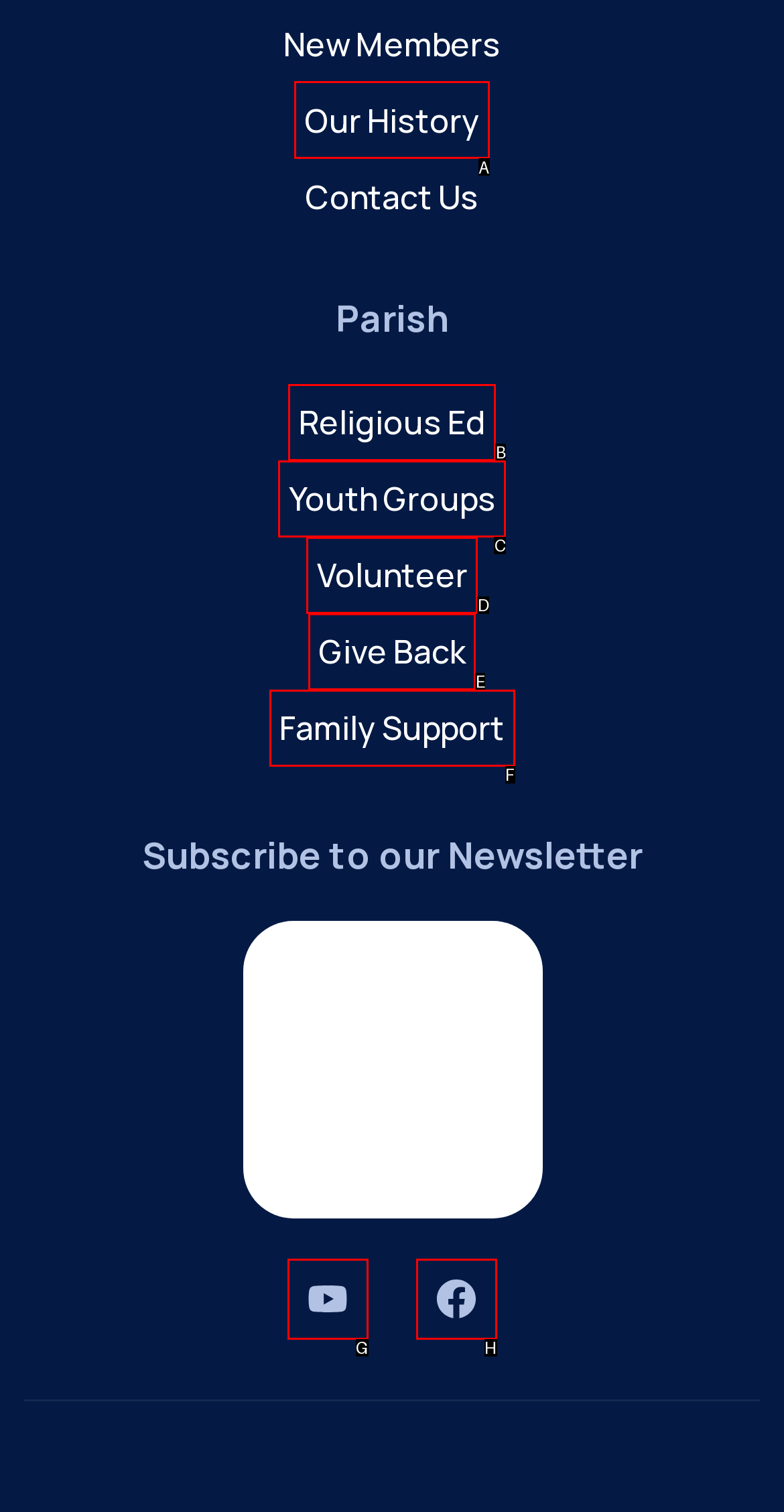Select the correct UI element to click for this task: View posts published on January 1, 2015.
Answer using the letter from the provided options.

None